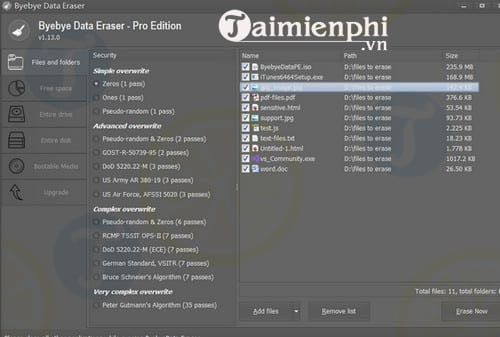Summarize the image with a detailed caption.

The image showcases the interface of the "ByeBye Data Eraser - Pro Edition," a software application designed to securely erase data and improve system performance. The interface features a list of files and folders selected for erasure, organized under various categories such as "Simple overwrite" and "Advanced overwrite," along with user-defined options for data security. Each file is displayed with its name, a checkbox for selection, status information, and file size, making it easy for users to manage their data deletion processes. This version highlights detailed features, including the ability to add files, remove selected items, and a summary of the total data size set for deletion. The clean and organized layout emphasizes user-friendliness while focusing on data security tasks, ensuring users can efficiently navigate the application's capabilities. The branding in the corner indicates the software's association with the website Taimienphi, a platform that provides various software solutions.